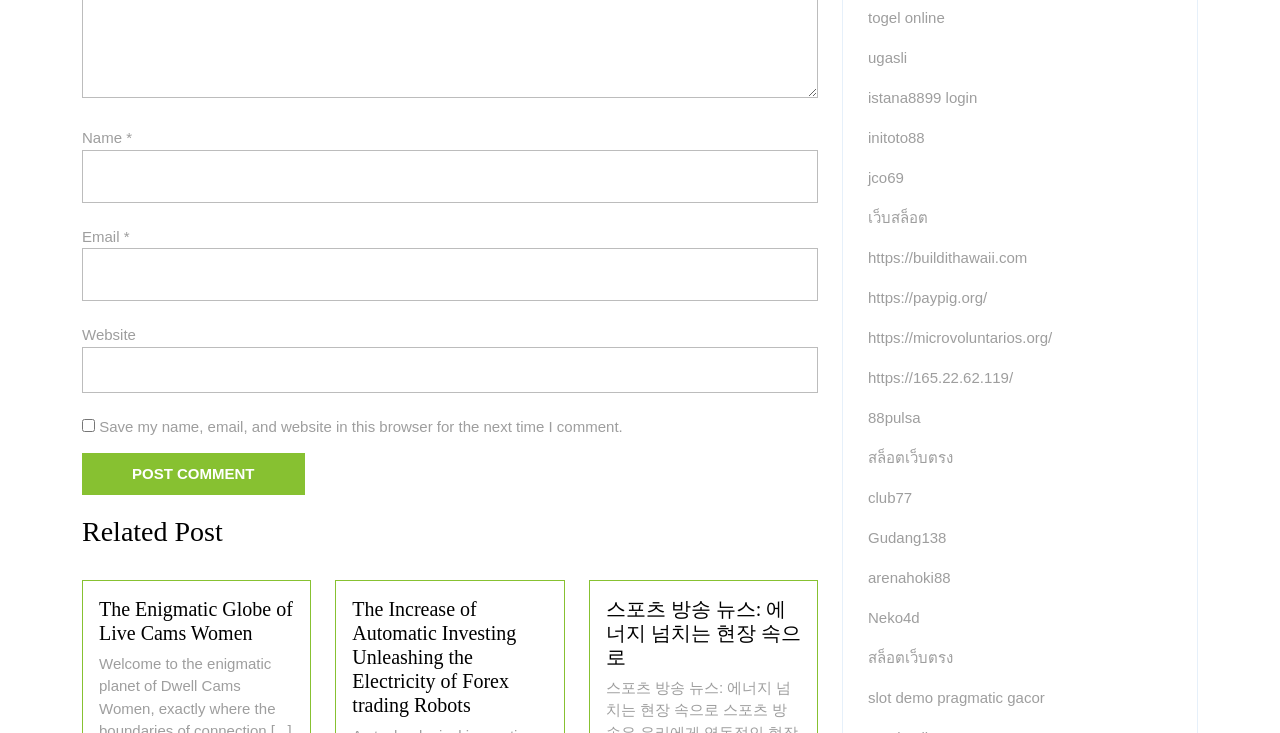Can you specify the bounding box coordinates for the region that should be clicked to fulfill this instruction: "Enter your name".

[0.064, 0.204, 0.639, 0.276]